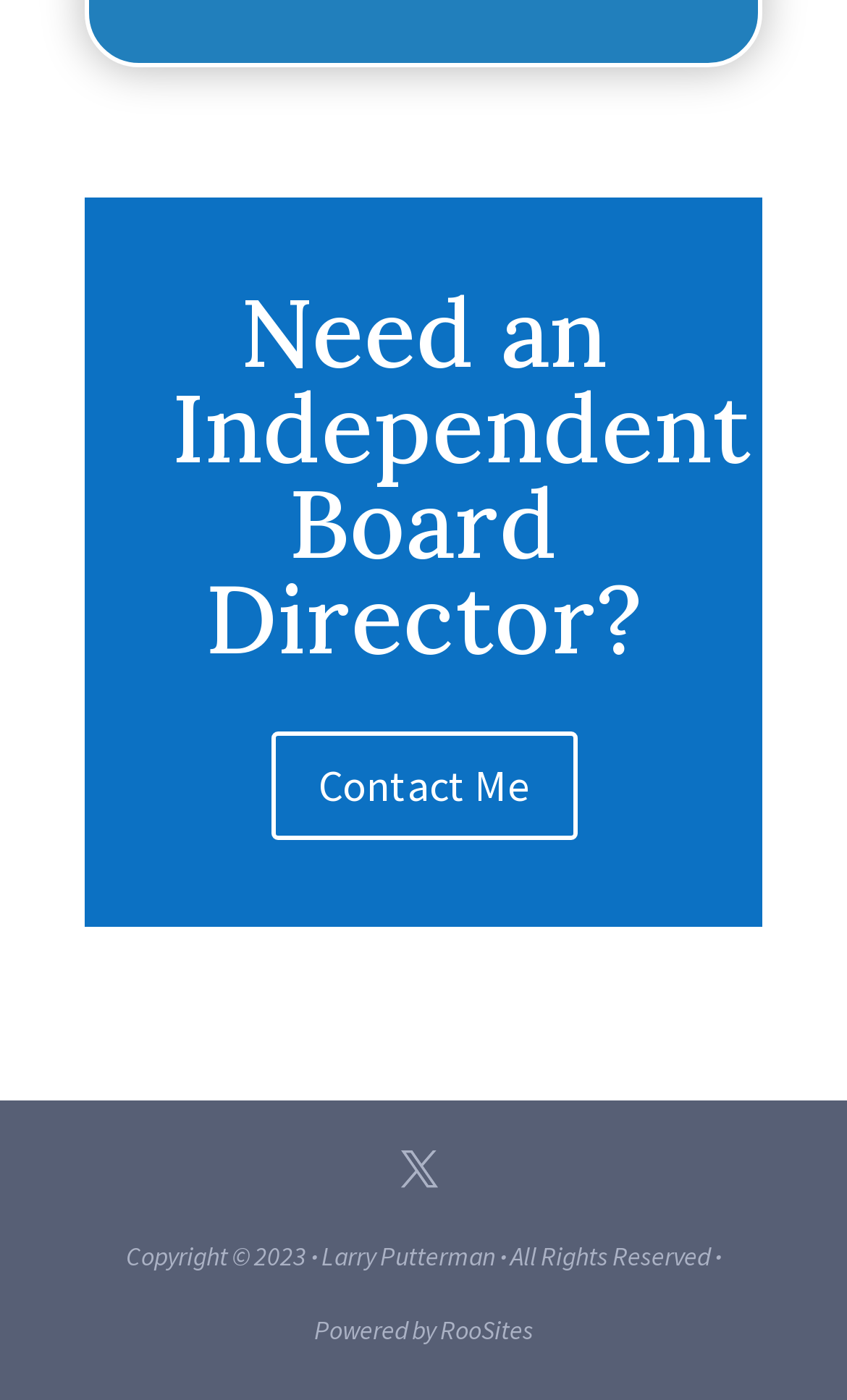Show the bounding box coordinates for the HTML element as described: "Accept all".

None